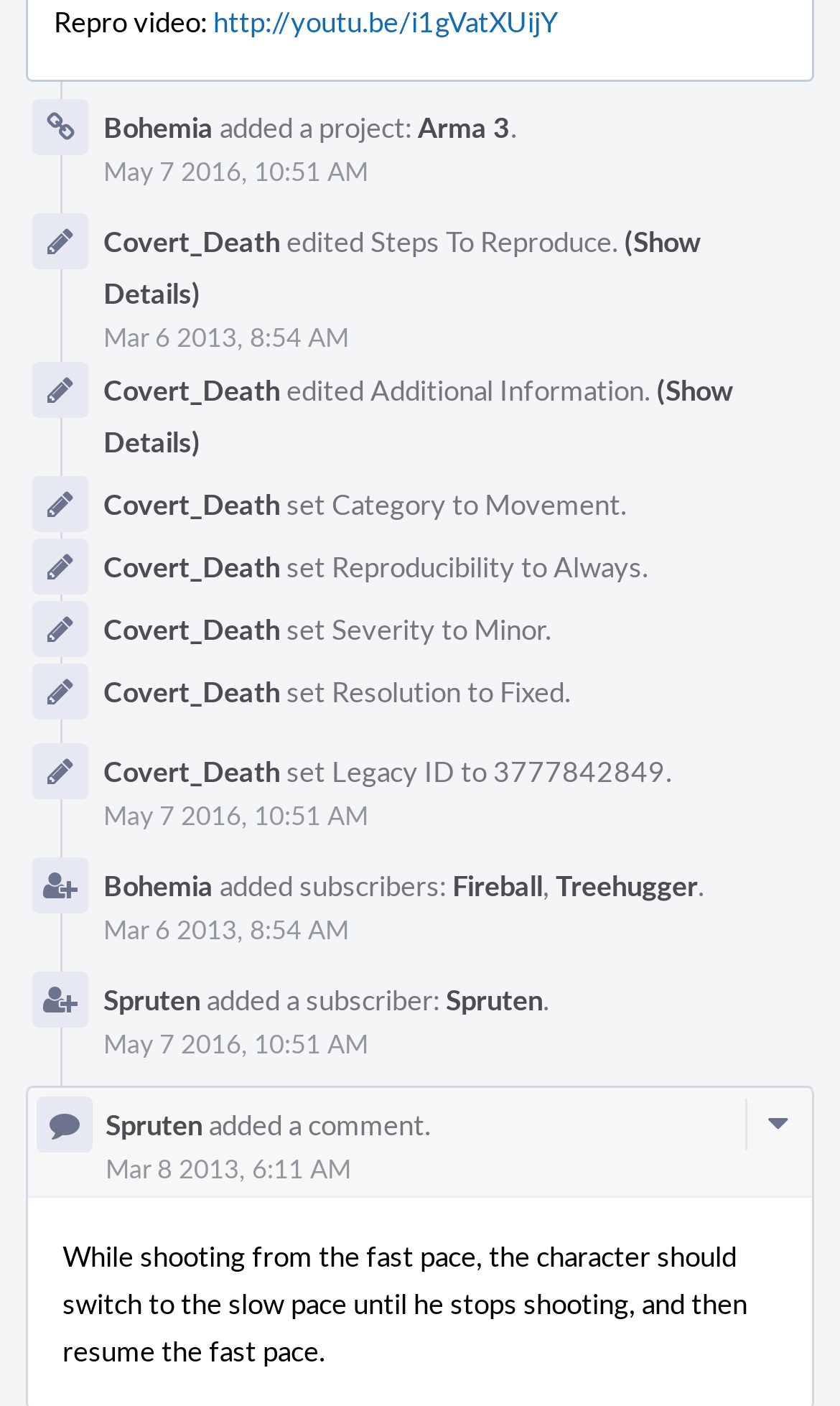Who edited Steps To Reproduce?
Utilize the information in the image to give a detailed answer to the question.

I found the answer by looking at the text 'edited Steps To Reproduce.' which is next to the link 'Covert_Death'.